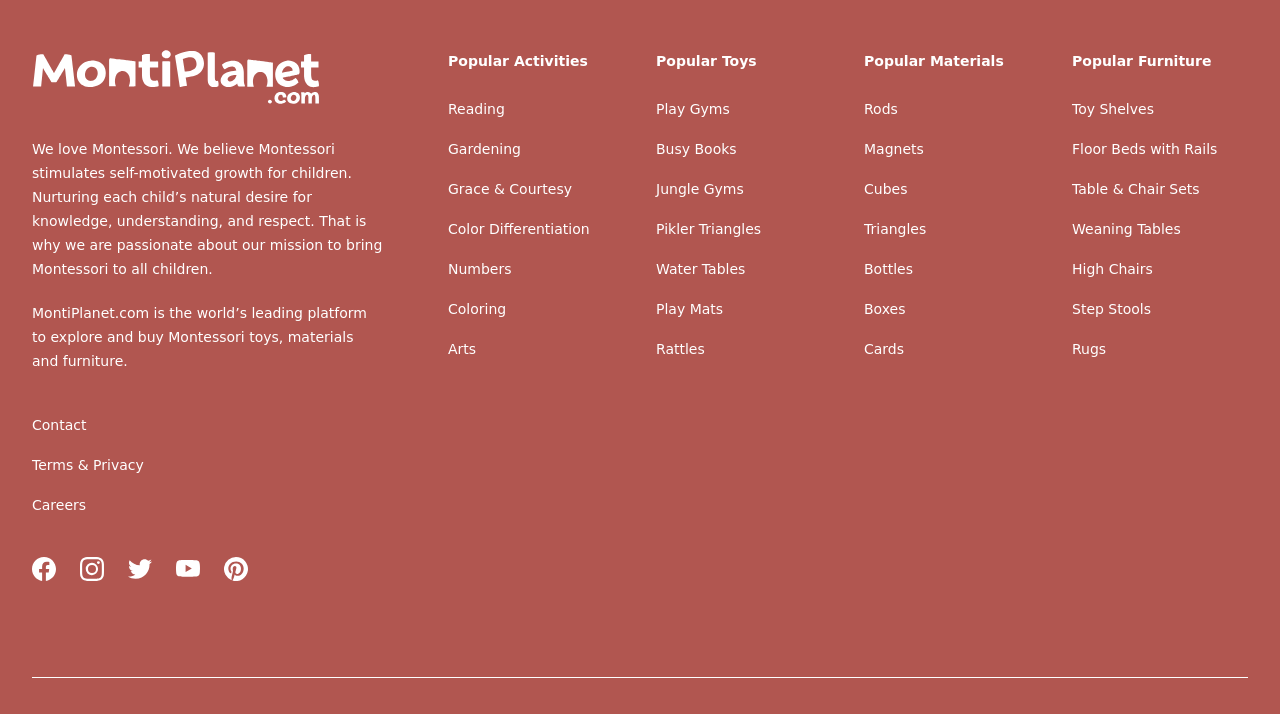What is the company's mission?
Using the image as a reference, deliver a detailed and thorough answer to the question.

The company's mission is stated in the StaticText element with ID 139, which says 'We believe Montessori stimulates self-motivated growth for children... That is why we are passionate about our mission to bring Montessori to all children.'